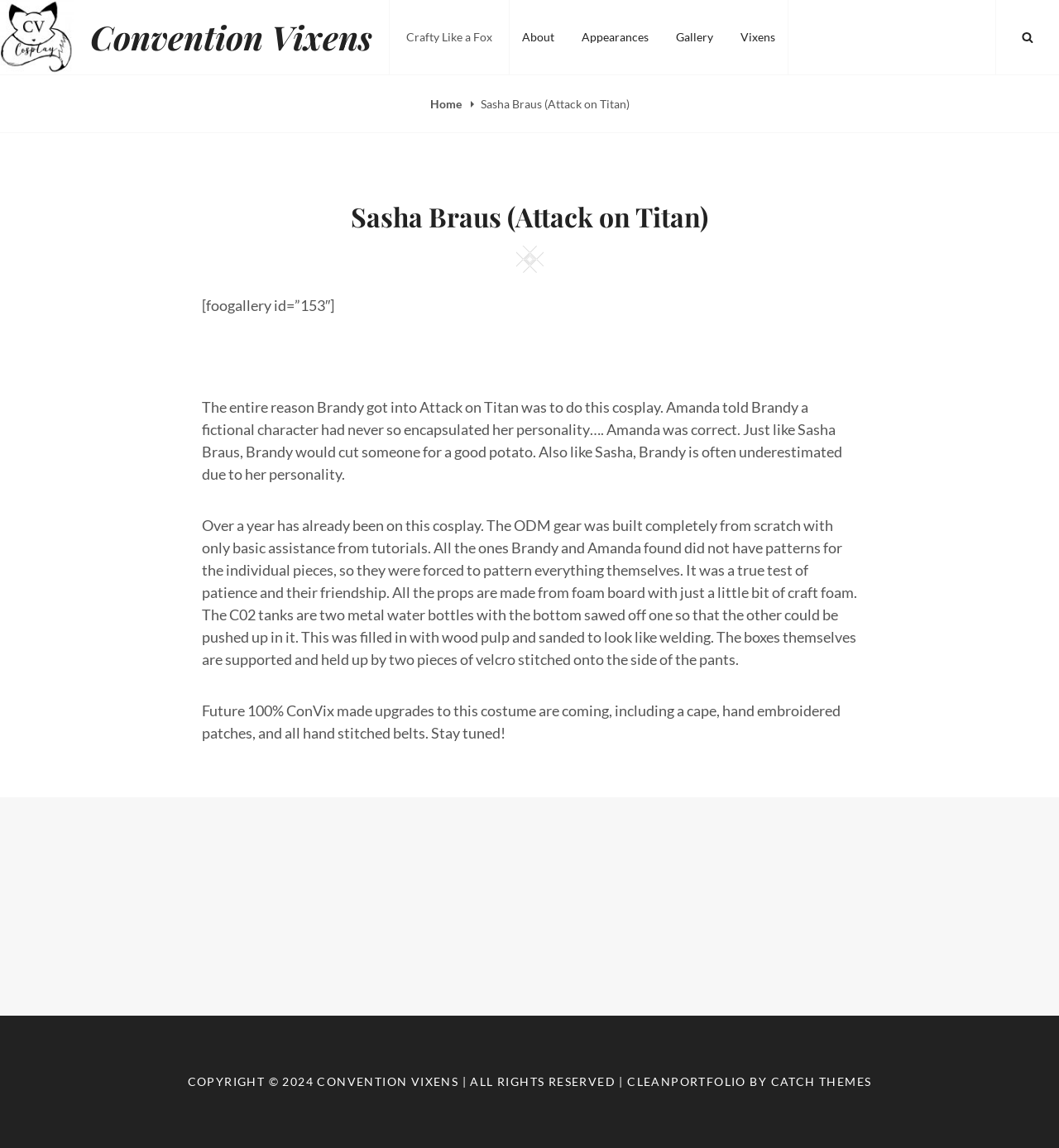Bounding box coordinates are specified in the format (top-left x, top-left y, bottom-right x, bottom-right y). All values are floating point numbers bounded between 0 and 1. Please provide the bounding box coordinate of the region this sentence describes: Appearances

[0.538, 0.0, 0.624, 0.065]